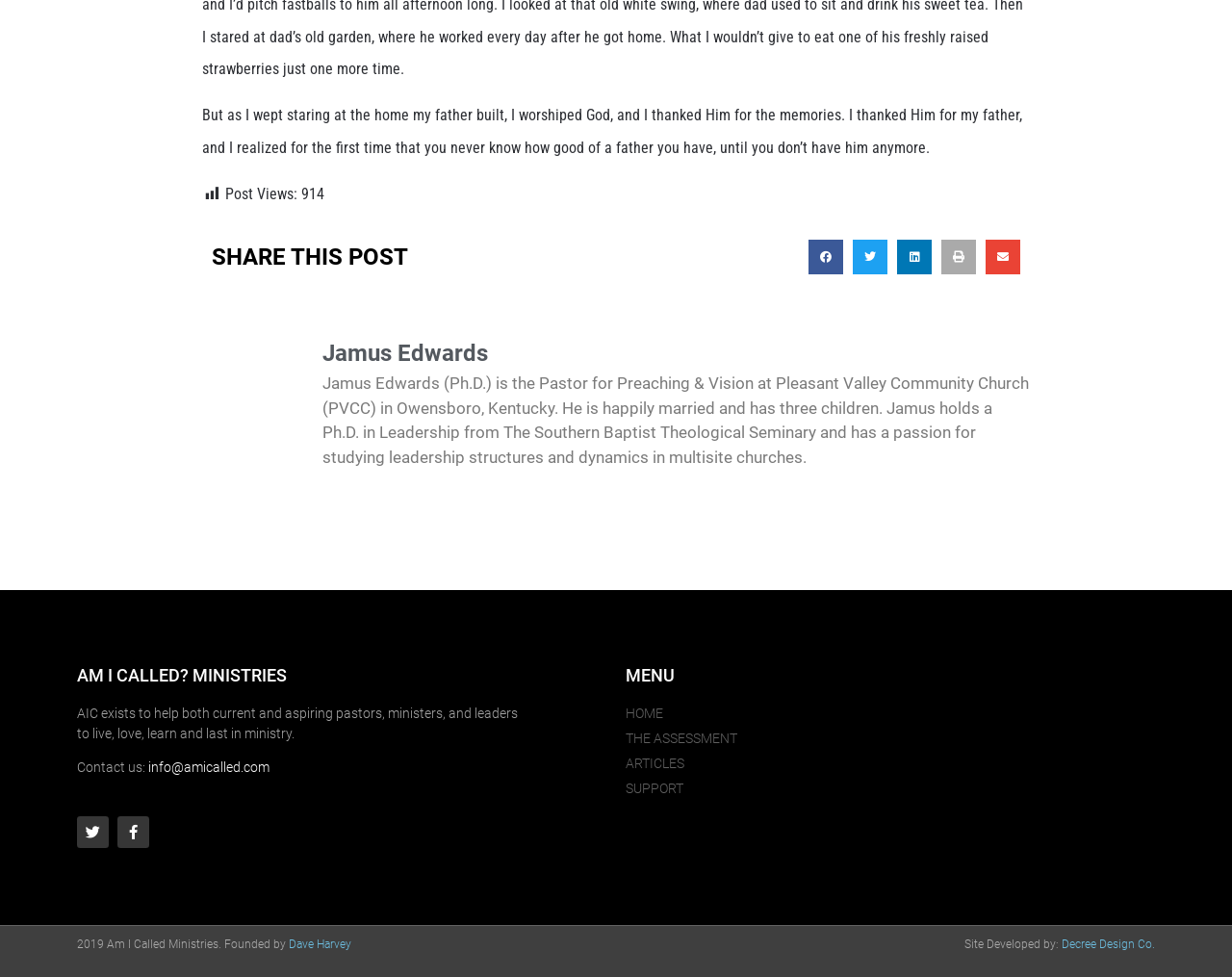Could you indicate the bounding box coordinates of the region to click in order to complete this instruction: "View articles".

[0.508, 0.771, 0.938, 0.792]